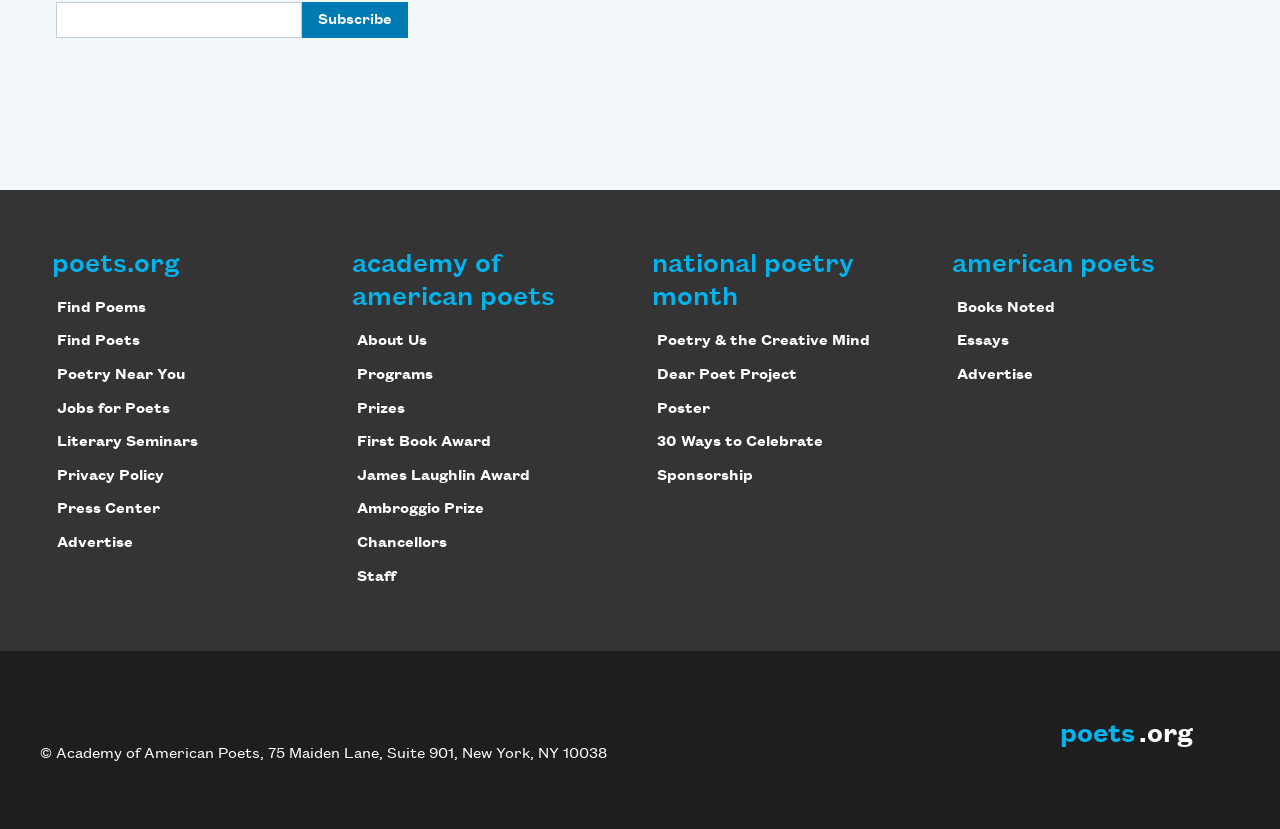Using the description: "30 Ways to Celebrate", determine the UI element's bounding box coordinates. Ensure the coordinates are in the format of four float numbers between 0 and 1, i.e., [left, top, right, bottom].

[0.513, 0.524, 0.643, 0.543]